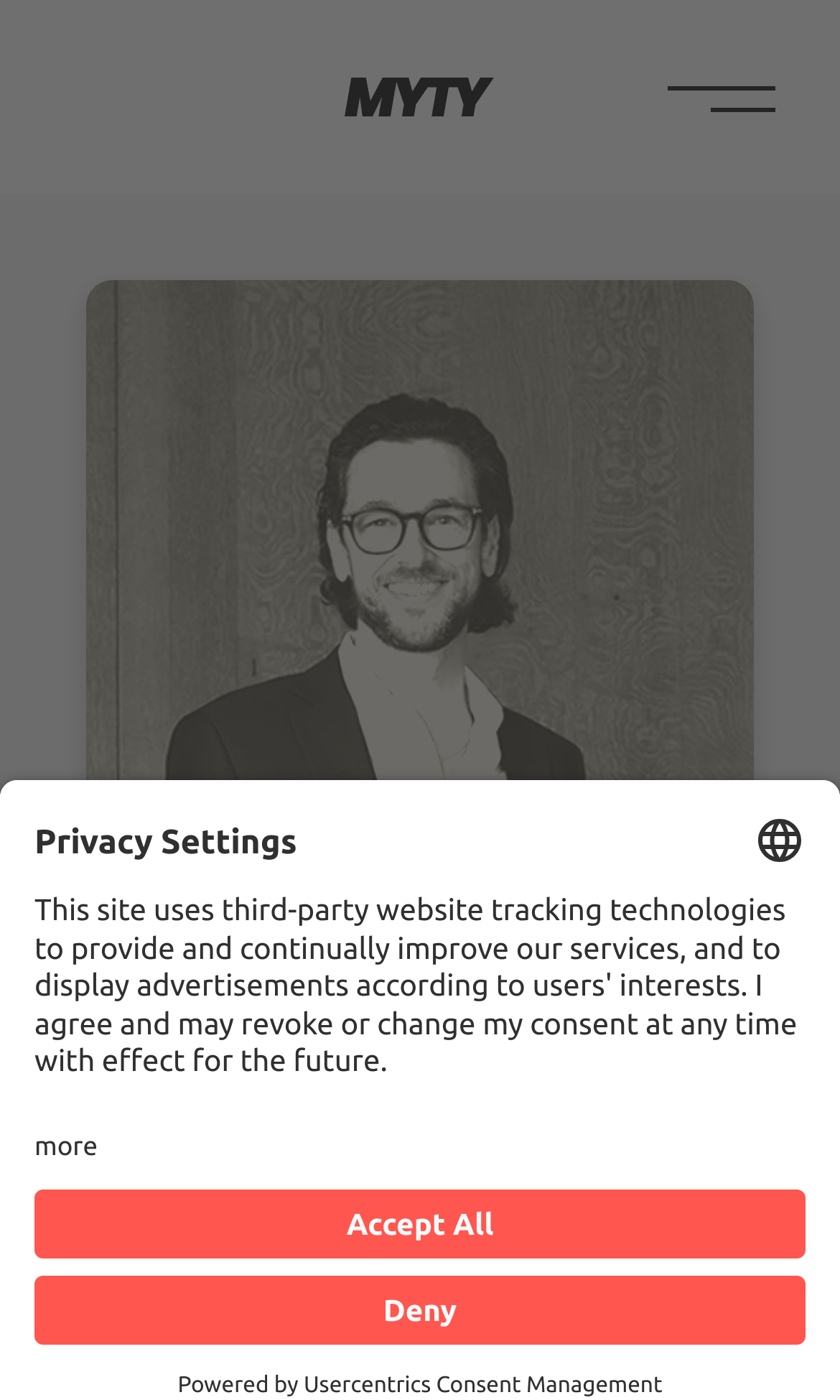Look at the image and write a detailed answer to the question: 
How many buttons are there in the privacy settings section?

The privacy settings section contains four buttons: 'Open Privacy Settings', 'Select language', 'Deny', and 'Accept All'.